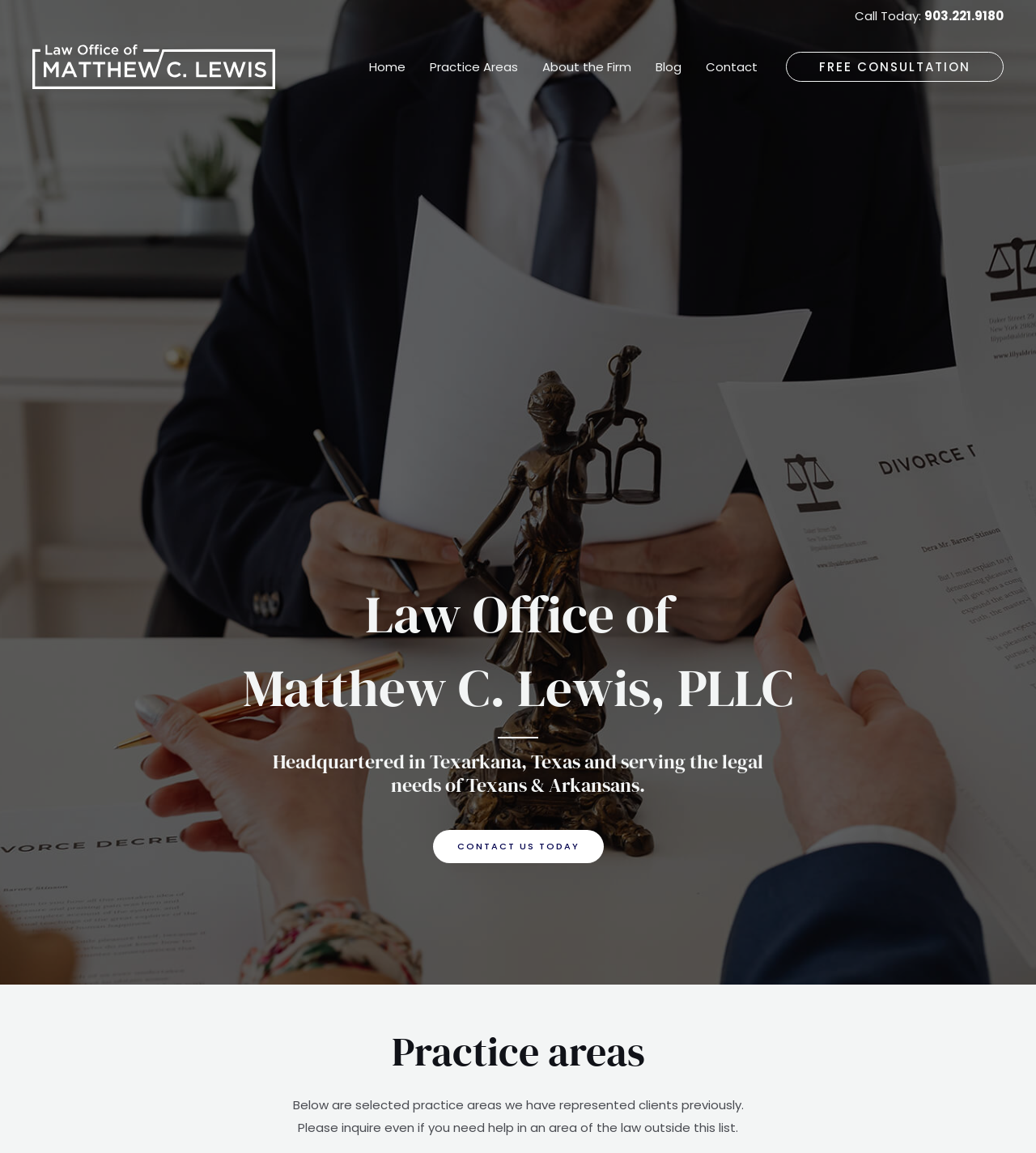What is the main topic of the webpage?
Based on the image, give a one-word or short phrase answer.

Law practice areas